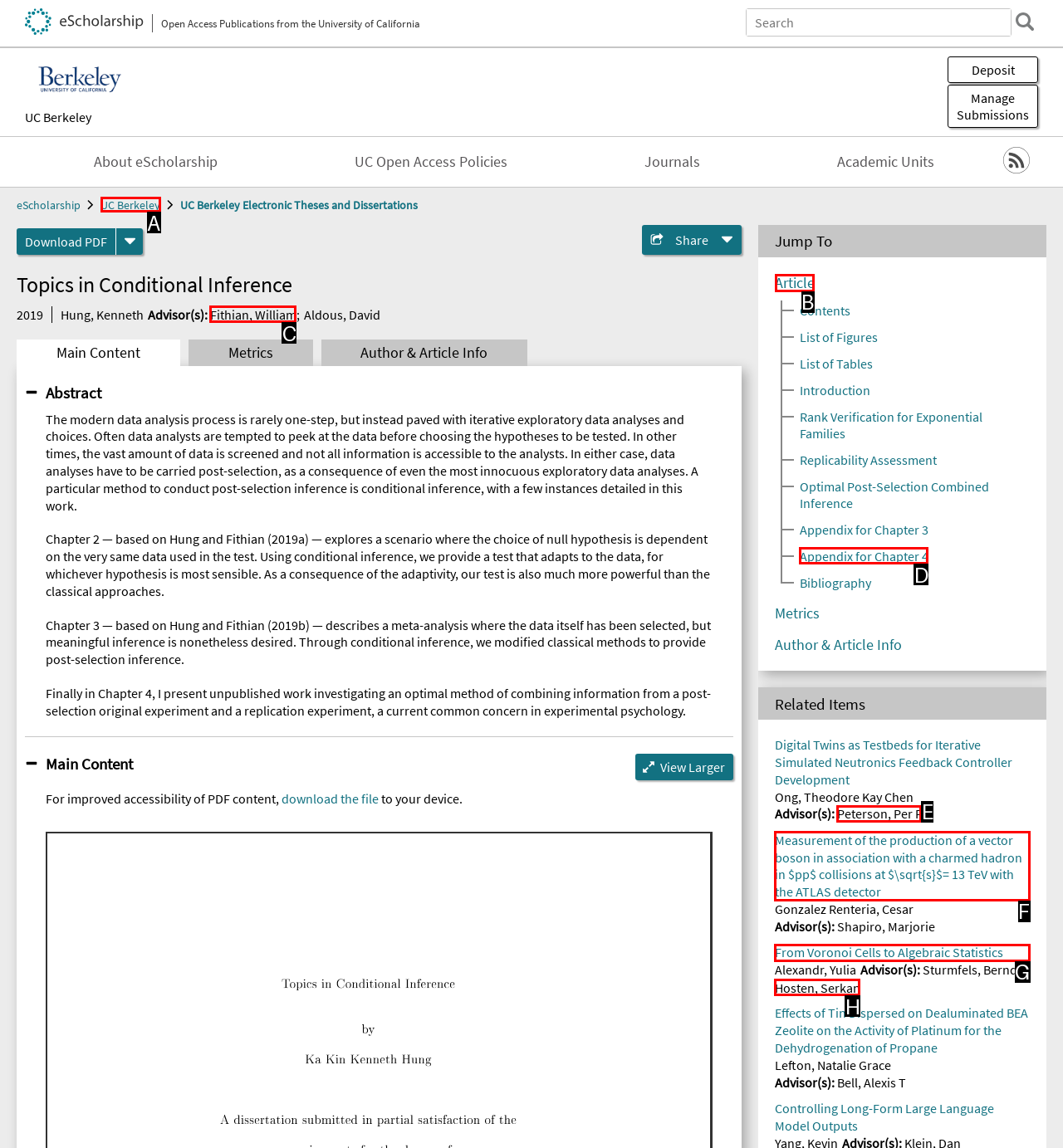To complete the instruction: Jump to Article, which HTML element should be clicked?
Respond with the option's letter from the provided choices.

B